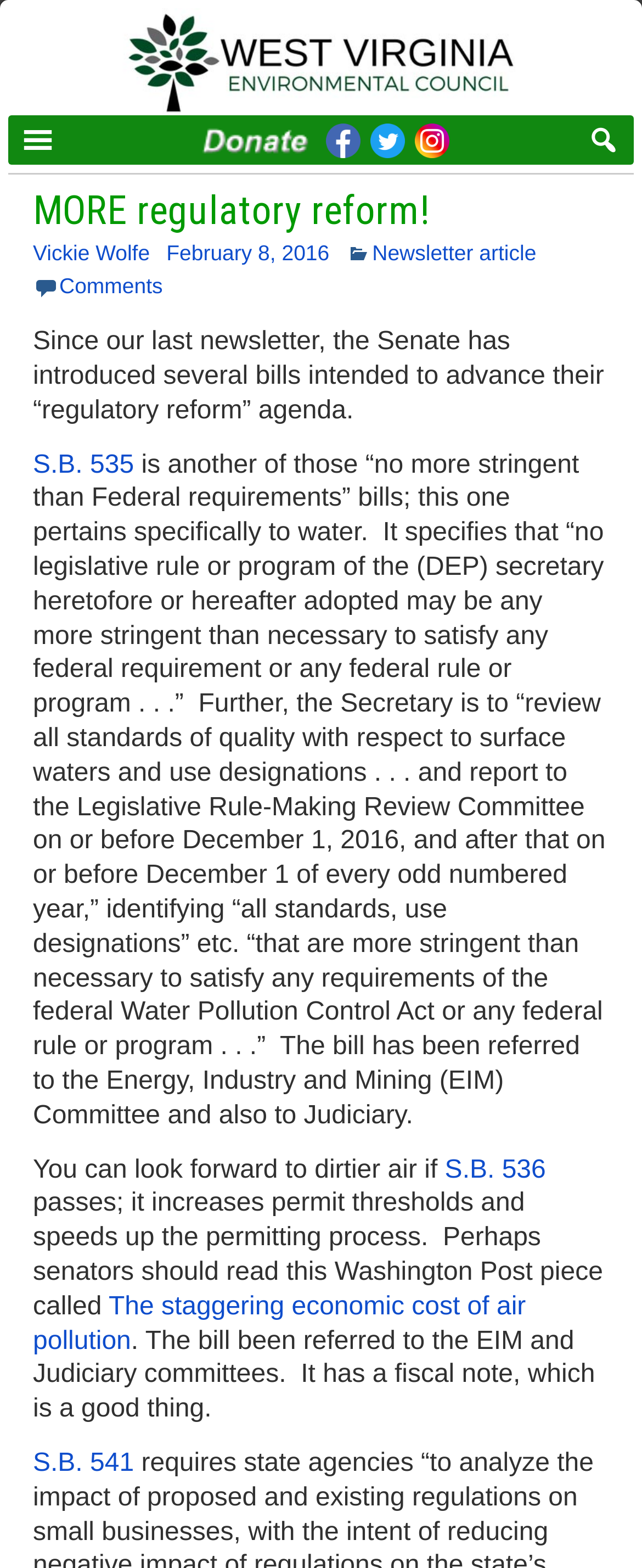Please provide a comprehensive answer to the question based on the screenshot: What is the purpose of S.B. 535?

The question can be answered by reading the static text element that describes S.B. 535, which mentions that it pertains specifically to water and specifies that 'no legislative rule or program of the (DEP) secretary heretofore or hereafter adopted may be any more stringent than necessary to satisfy any federal requirement or any federal rule or program...'.